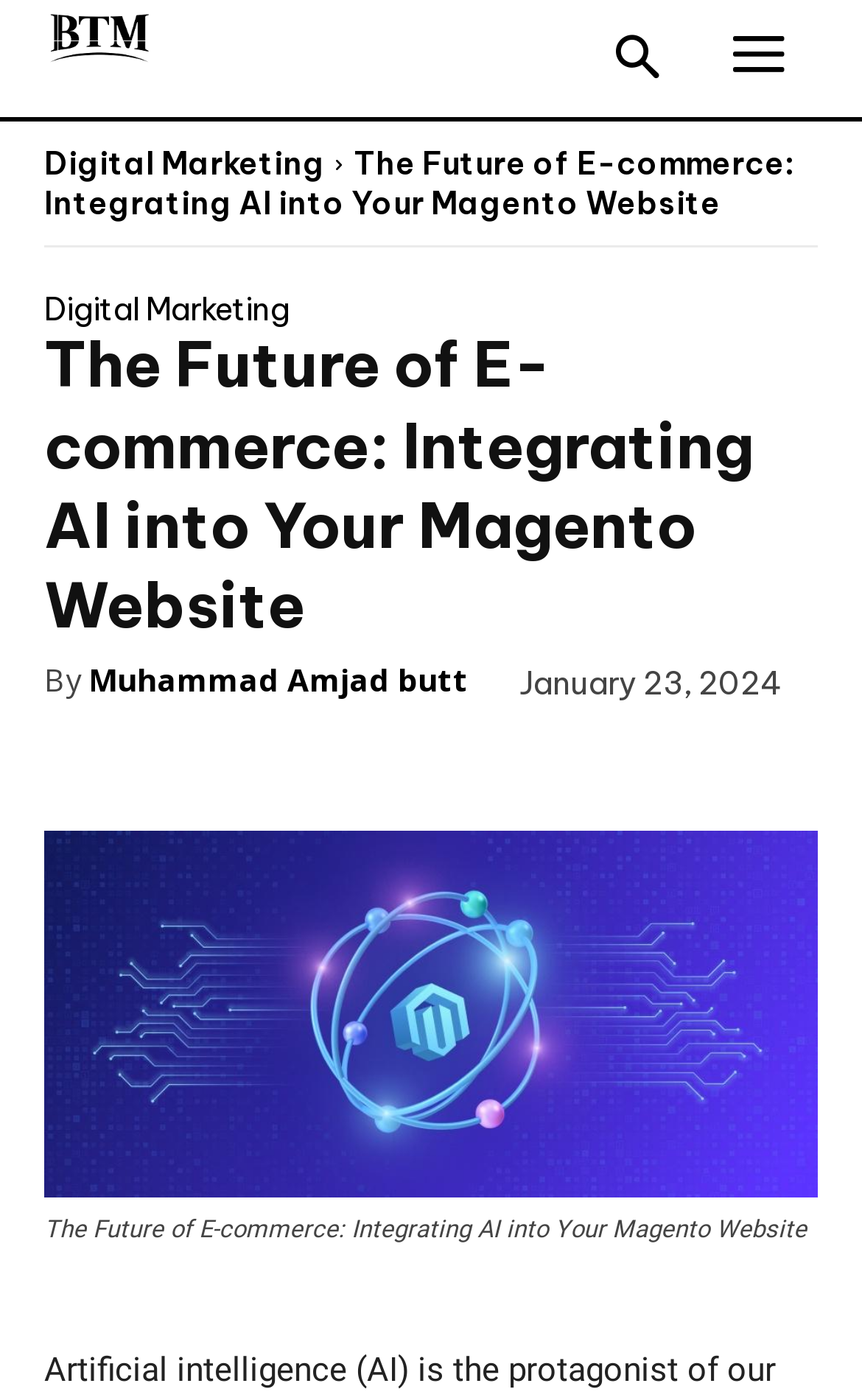Please mark the bounding box coordinates of the area that should be clicked to carry out the instruction: "View the article's publication date".

[0.603, 0.474, 0.908, 0.502]